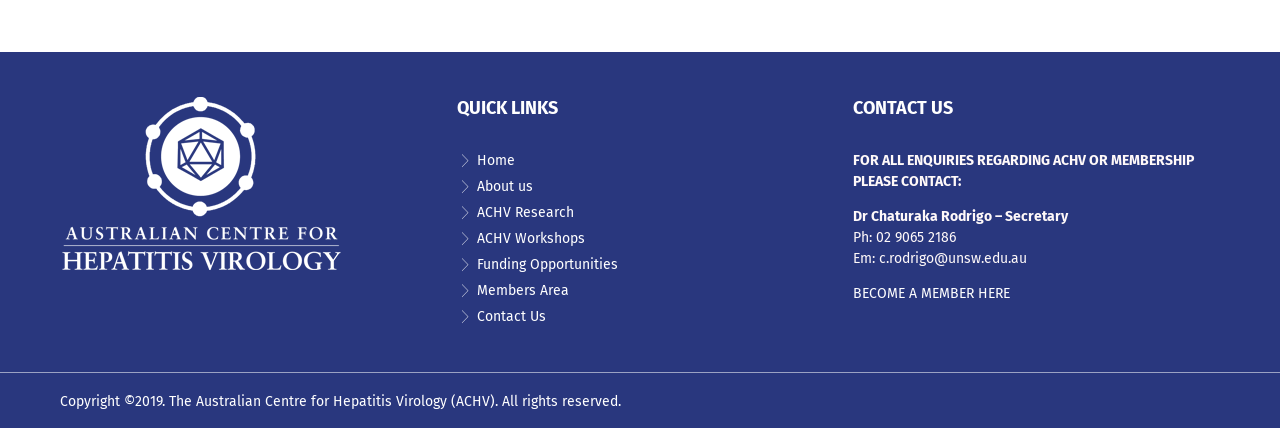What is the name of the organization?
Please give a detailed answer to the question using the information shown in the image.

I found the answer by looking at the bottom of the webpage, where the copyright information is located. The text 'The Australian Centre for Hepatitis Virology' is a link, which suggests it's the name of the organization.